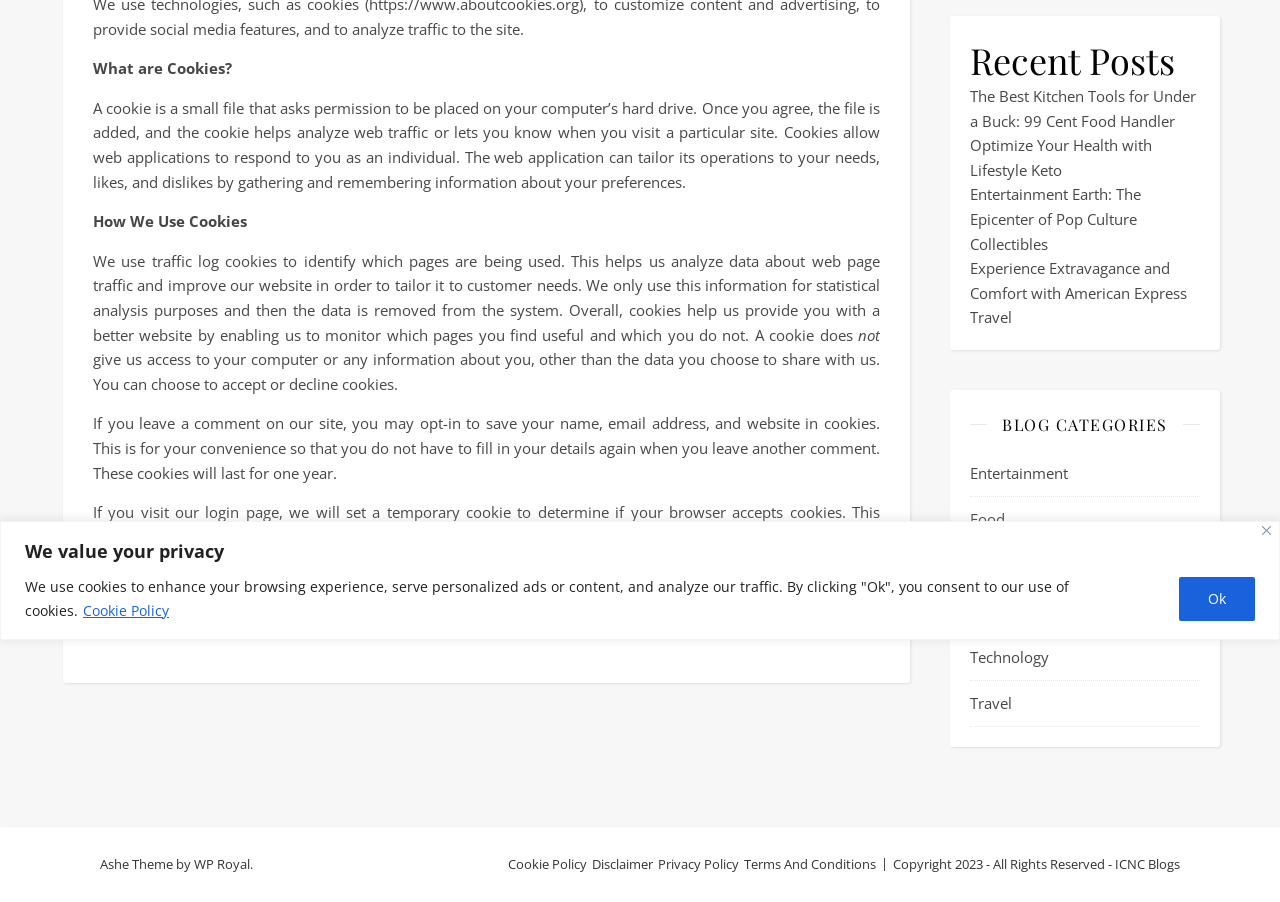Bounding box coordinates are specified in the format (top-left x, top-left y, bottom-right x, bottom-right y). All values are floating point numbers bounded between 0 and 1. Please provide the bounding box coordinate of the region this sentence describes: Travel

[0.758, 0.755, 0.938, 0.806]